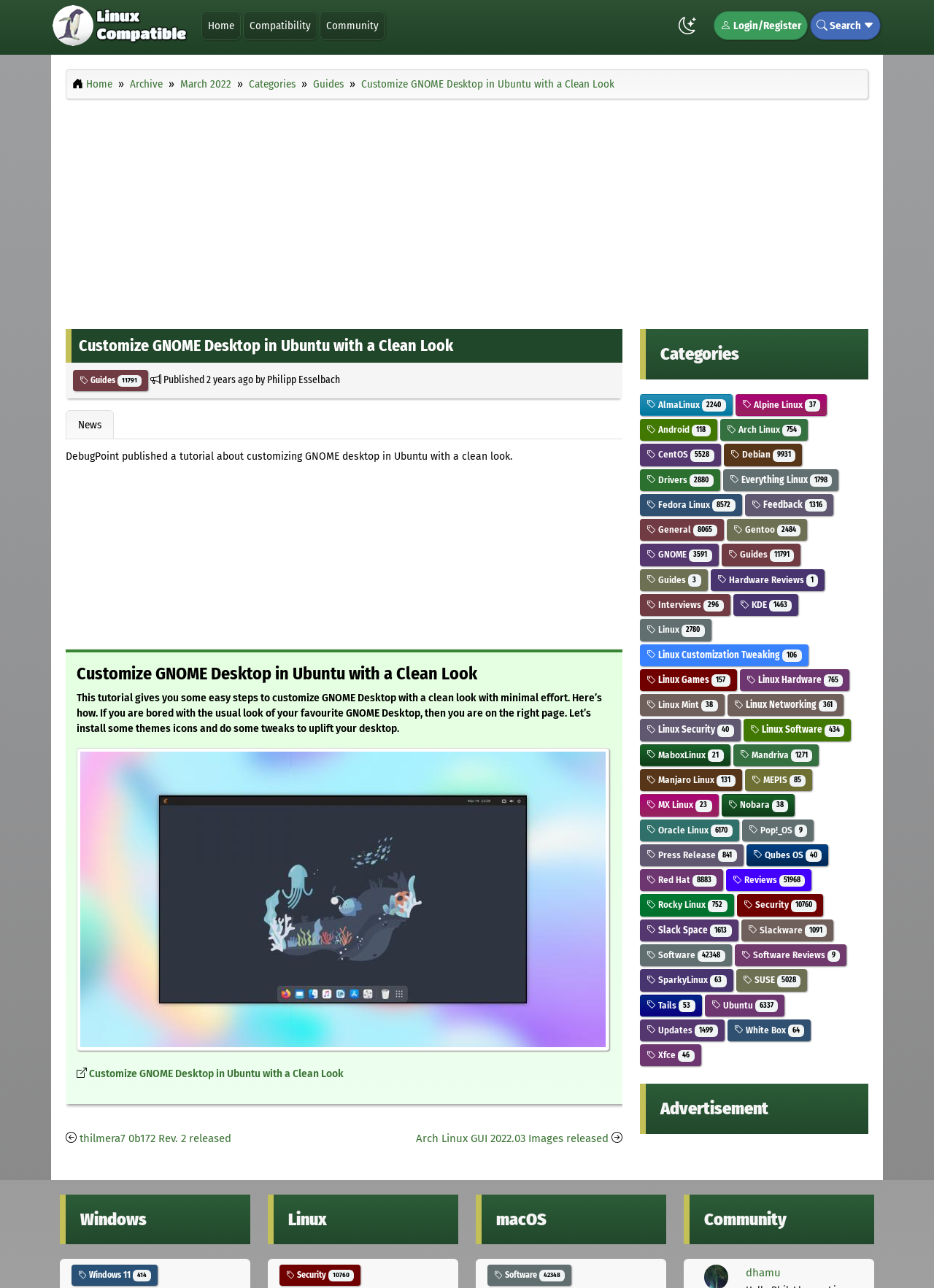Please locate the bounding box coordinates of the element's region that needs to be clicked to follow the instruction: "Search for something". The bounding box coordinates should be provided as four float numbers between 0 and 1, i.e., [left, top, right, bottom].

[0.886, 0.015, 0.924, 0.025]